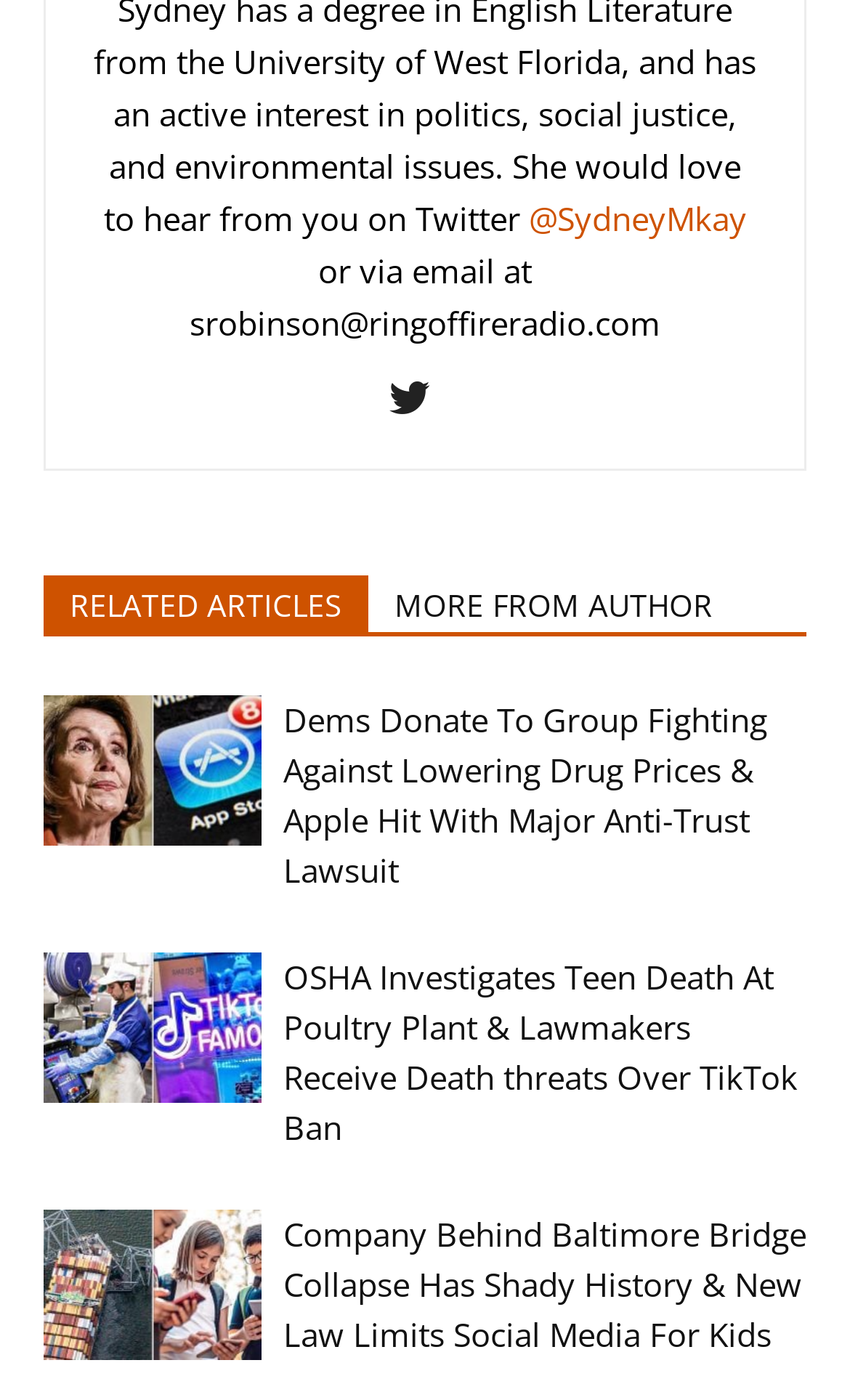How many news articles are listed on this webpage?
Provide an in-depth and detailed explanation in response to the question.

By examining the webpage structure, I can see that there are four news article sections, each with a heading, link, and image. Therefore, there are four news articles listed on this webpage.